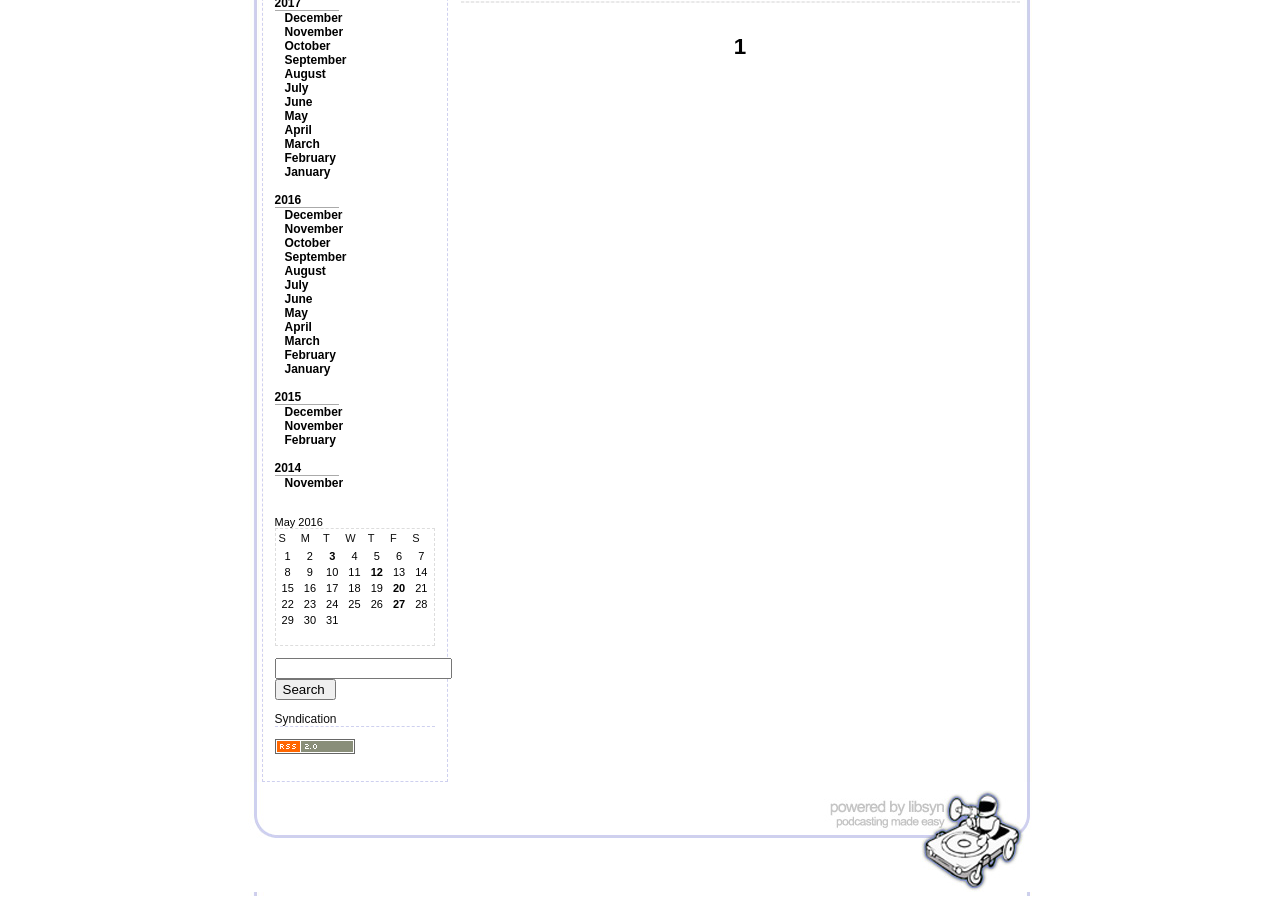Find the bounding box coordinates for the HTML element described as: "September". The coordinates should consist of four float values between 0 and 1, i.e., [left, top, right, bottom].

[0.222, 0.059, 0.271, 0.074]